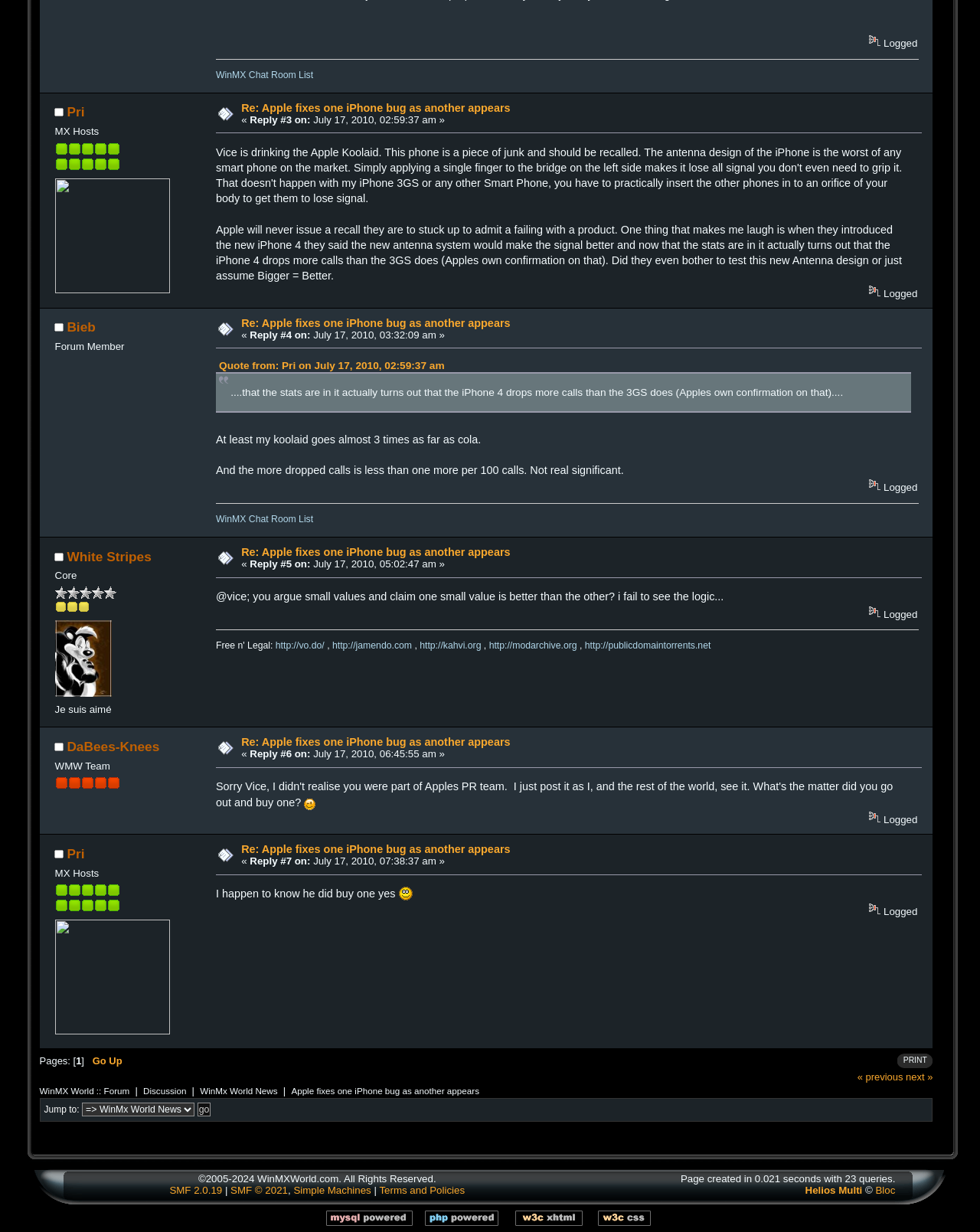Using the webpage screenshot, find the UI element described by SMF 2.0.19. Provide the bounding box coordinates in the format (top-left x, top-left y, bottom-right x, bottom-right y), ensuring all values are floating point numbers between 0 and 1.

[0.173, 0.962, 0.227, 0.971]